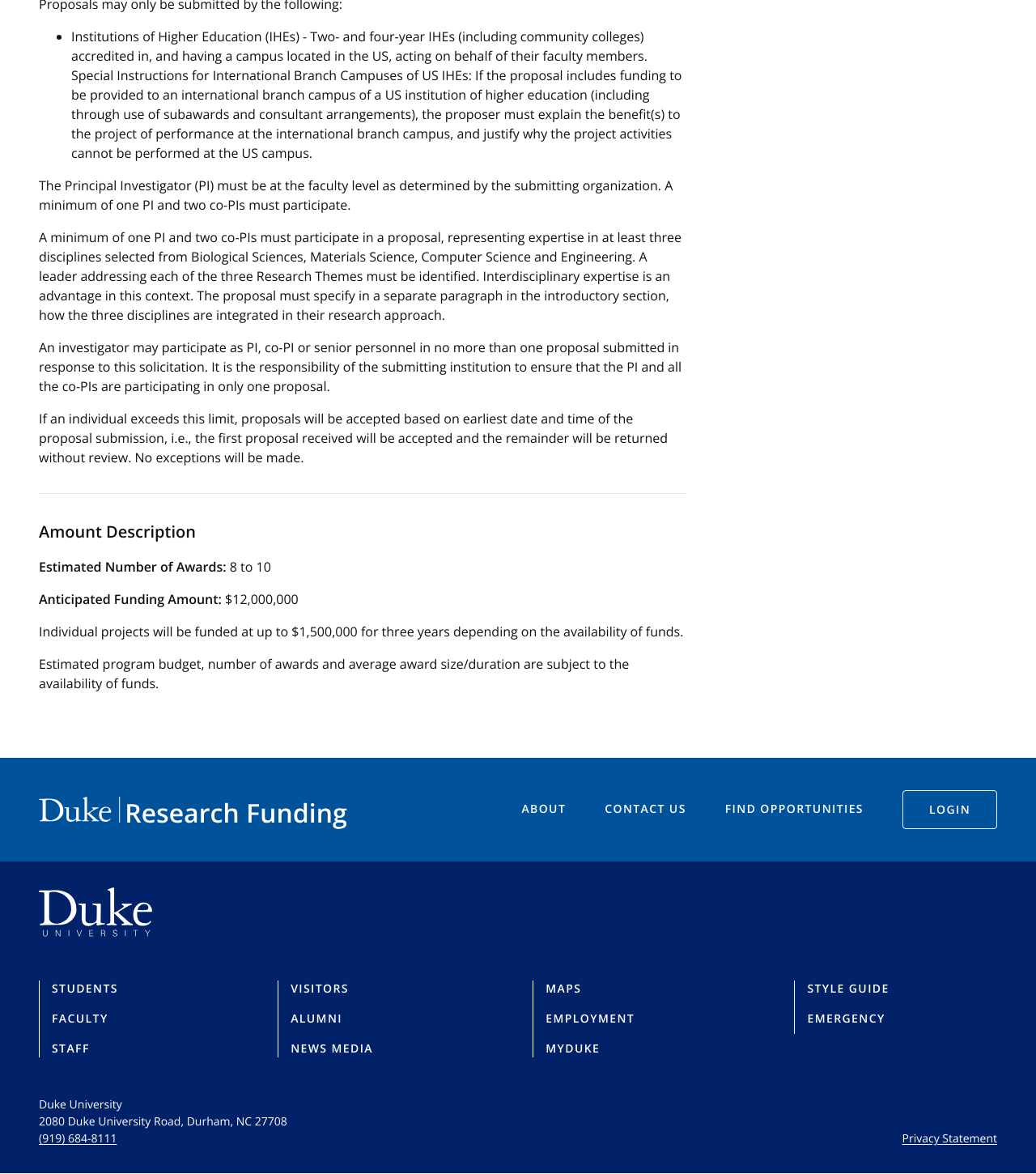Please locate the bounding box coordinates for the element that should be clicked to achieve the following instruction: "Visit Duke University". Ensure the coordinates are given as four float numbers between 0 and 1, i.e., [left, top, right, bottom].

[0.038, 0.786, 0.147, 0.802]